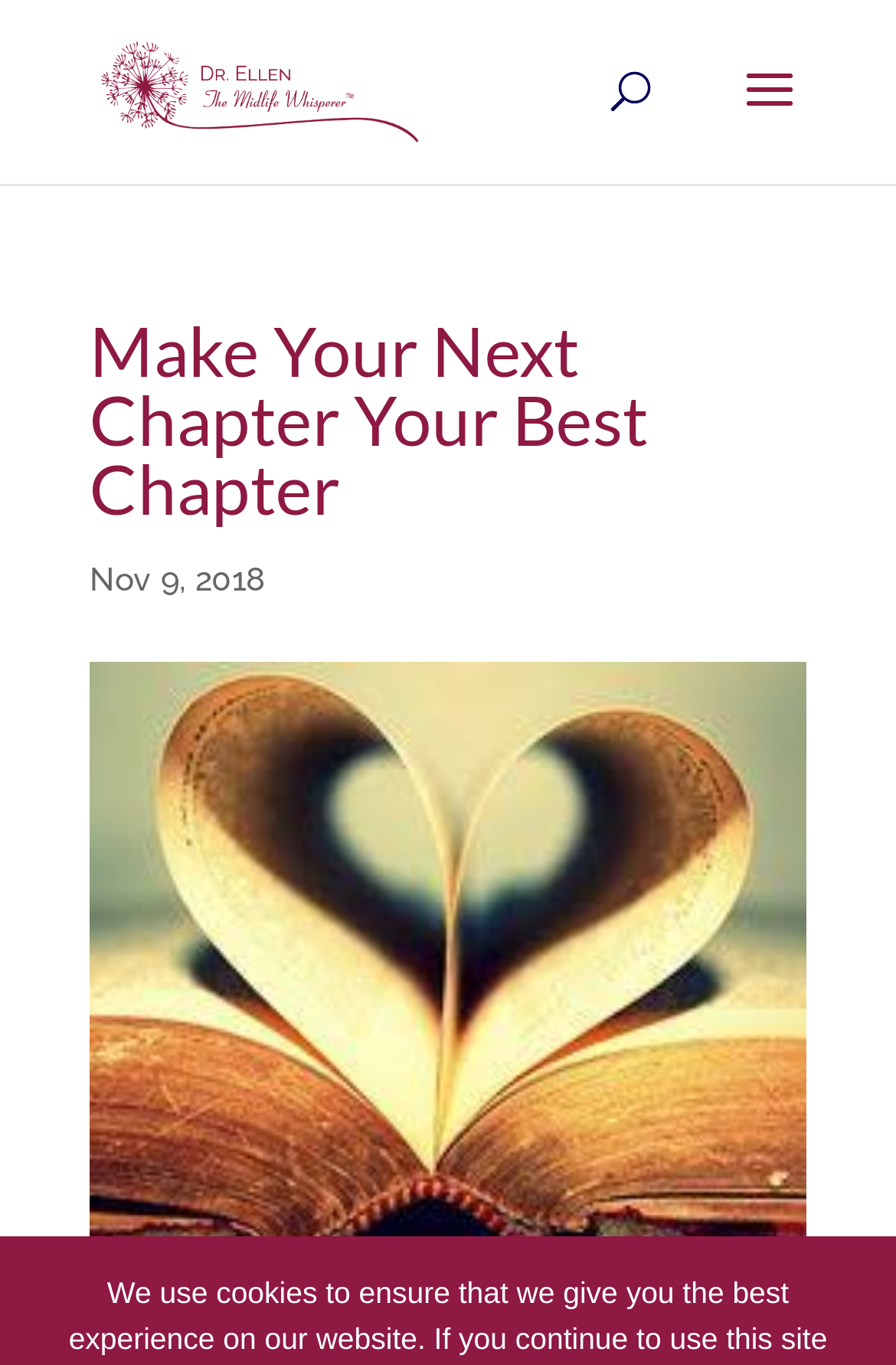Identify the bounding box coordinates for the UI element described as: "alt="Ellen Albertson"". The coordinates should be provided as four floats between 0 and 1: [left, top, right, bottom].

[0.113, 0.044, 0.467, 0.084]